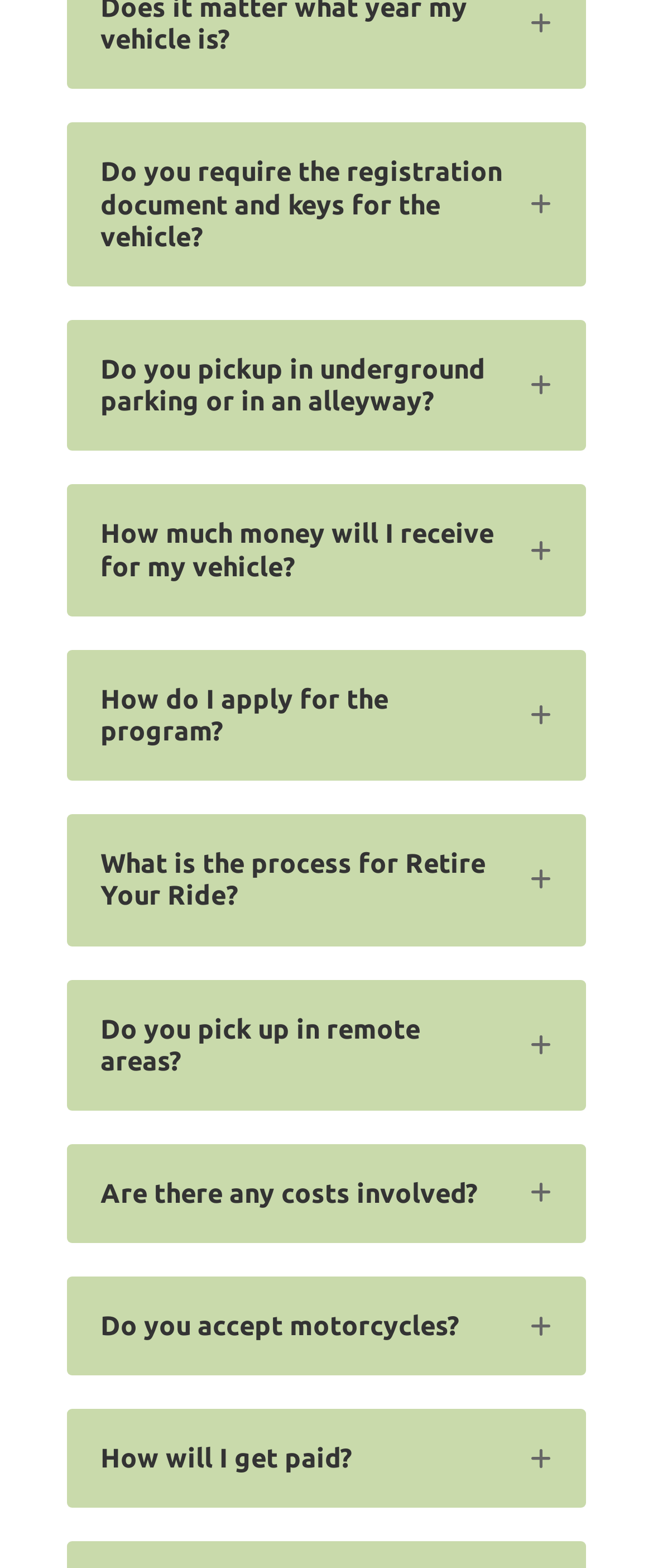Locate the bounding box of the UI element based on this description: "Do you accept motorcycles?". Provide four float numbers between 0 and 1 as [left, top, right, bottom].

[0.103, 0.814, 0.897, 0.877]